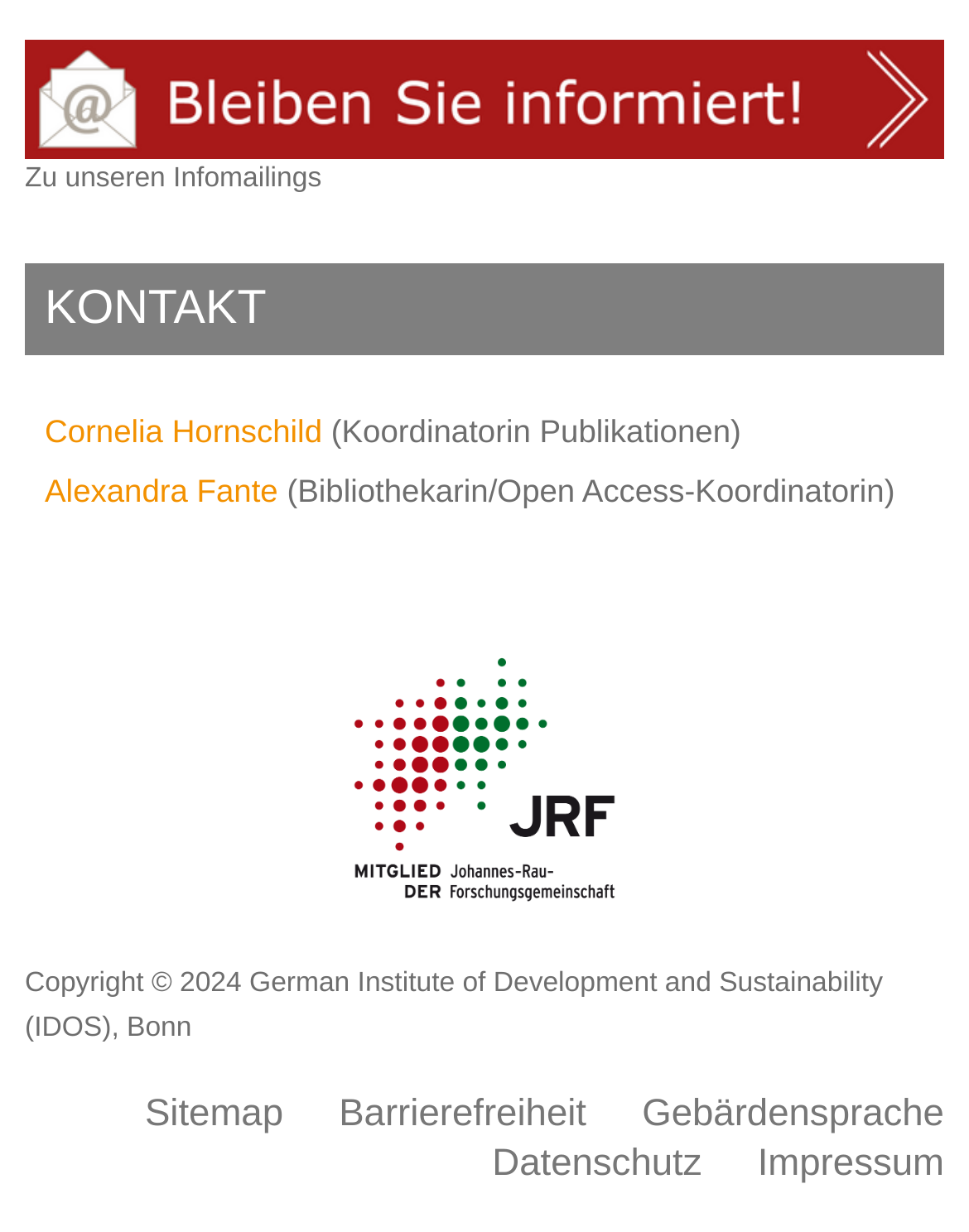What is the name of the coordinator of publications?
Can you offer a detailed and complete answer to this question?

I found the answer by looking at the section with the heading 'KONTAKT' and finding the link with the text 'Cornelia Hornschild' which is followed by the static text '(Koordinatorin Publikationen)'.